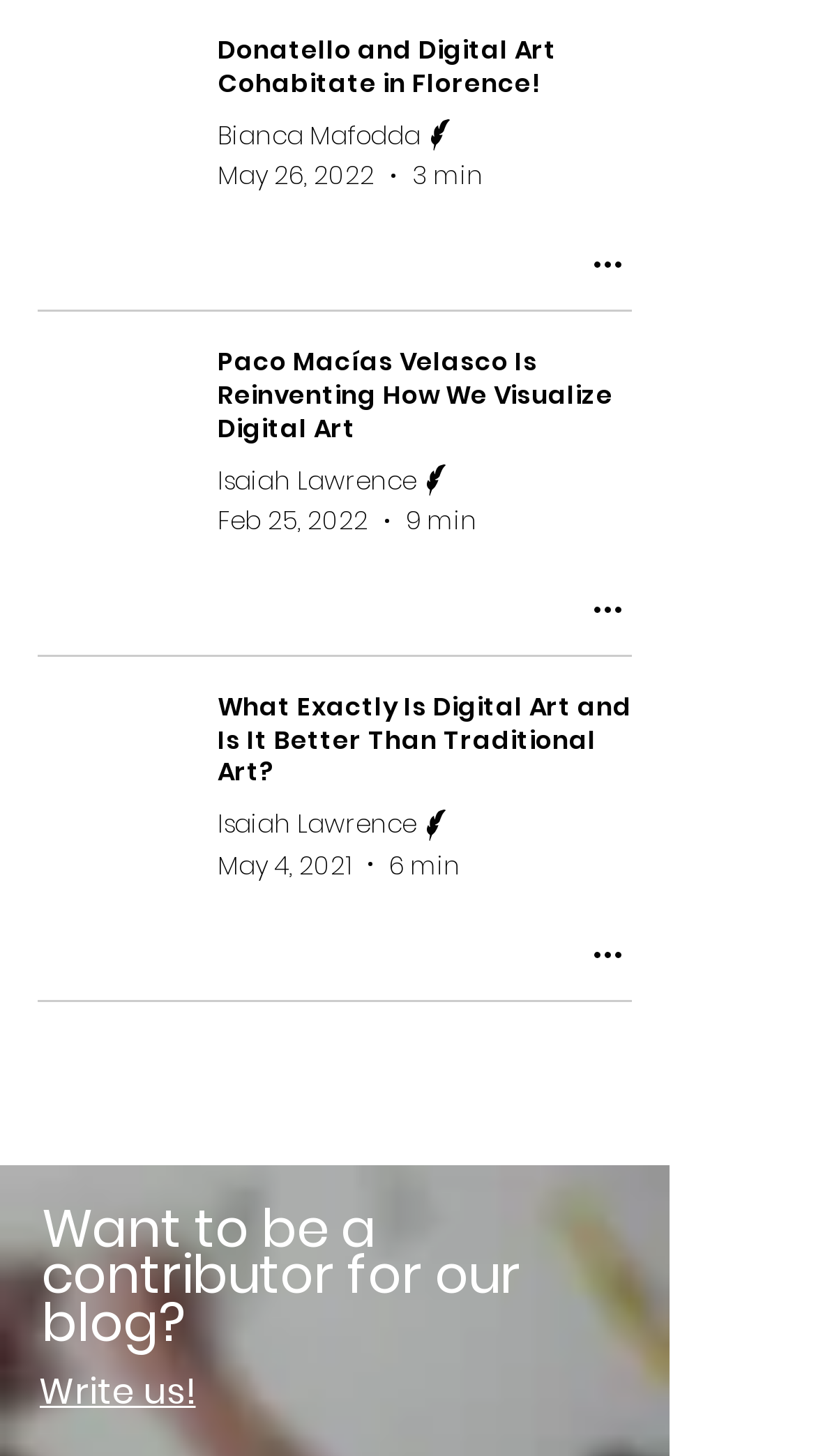Please specify the bounding box coordinates of the region to click in order to perform the following instruction: "Check the contributor information".

[0.051, 0.819, 0.638, 0.934]